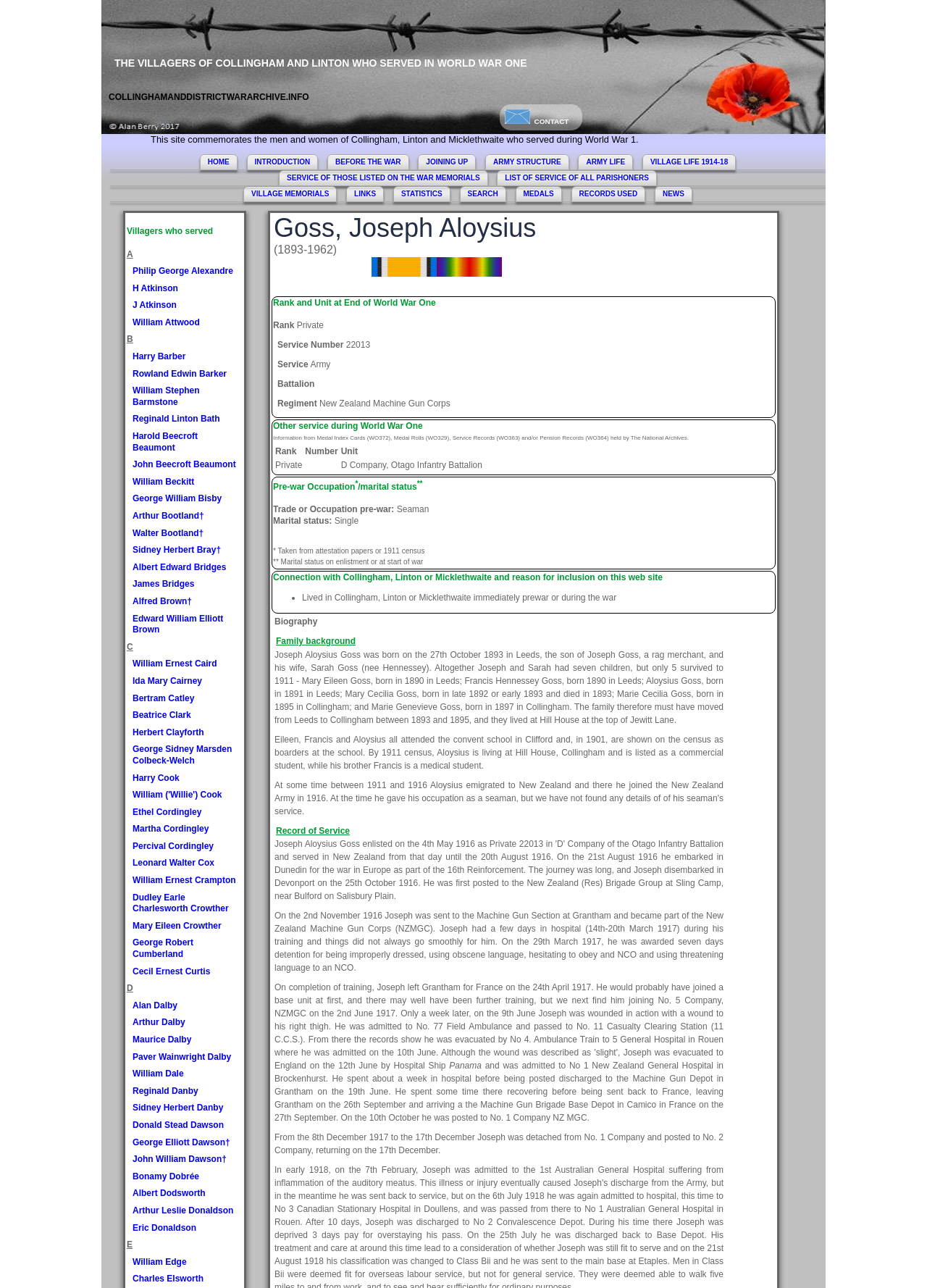Determine the bounding box coordinates of the region I should click to achieve the following instruction: "Click on CONTACT". Ensure the bounding box coordinates are four float numbers between 0 and 1, i.e., [left, top, right, bottom].

[0.545, 0.091, 0.614, 0.097]